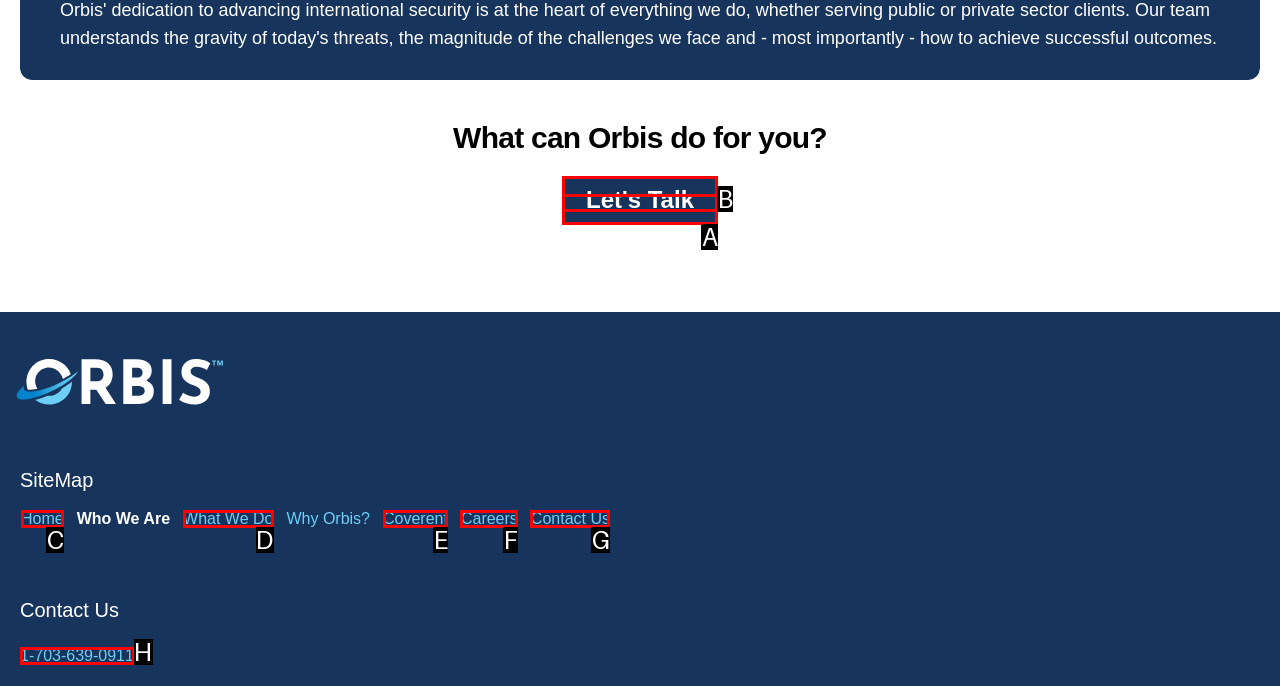Determine which element should be clicked for this task: Contact us by phone
Answer with the letter of the selected option.

H